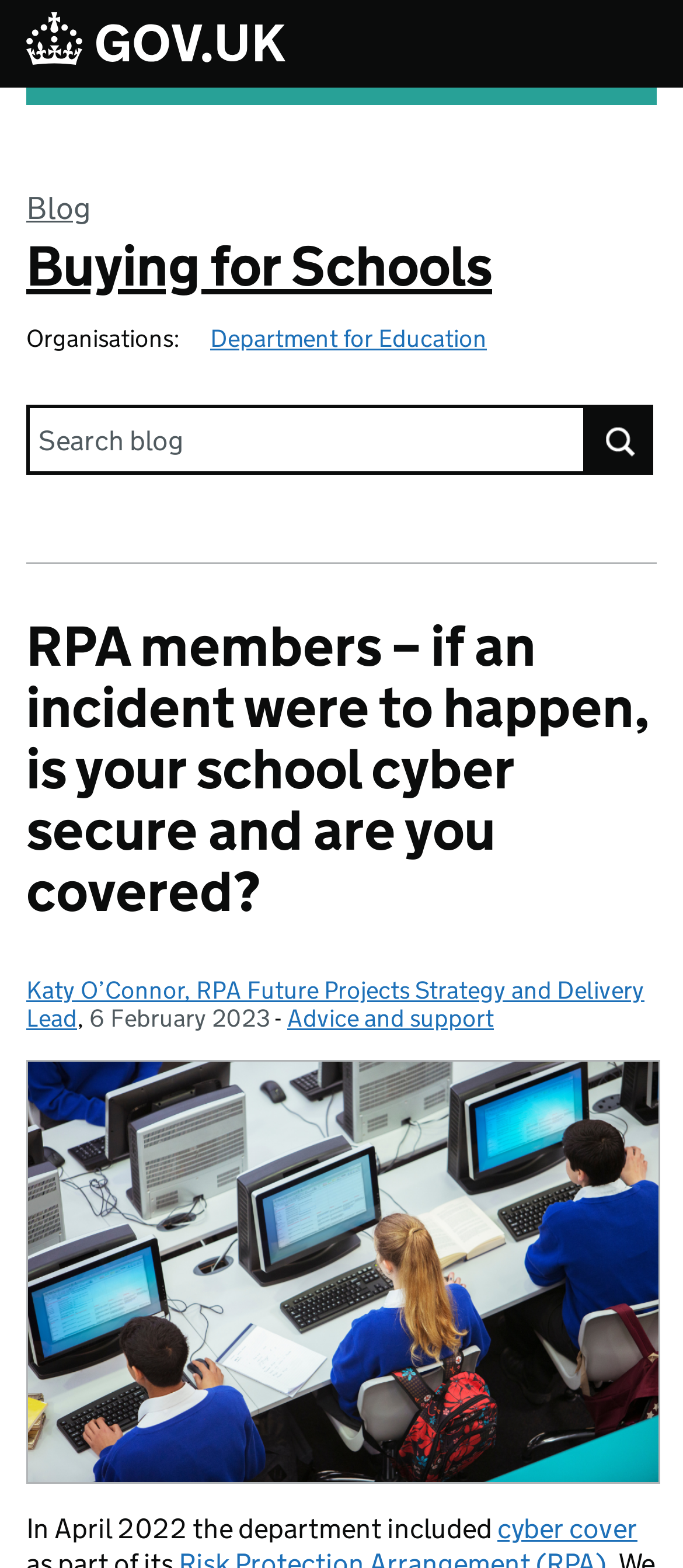What is the main heading displayed on the webpage? Please provide the text.

Blog
Buying for Schools